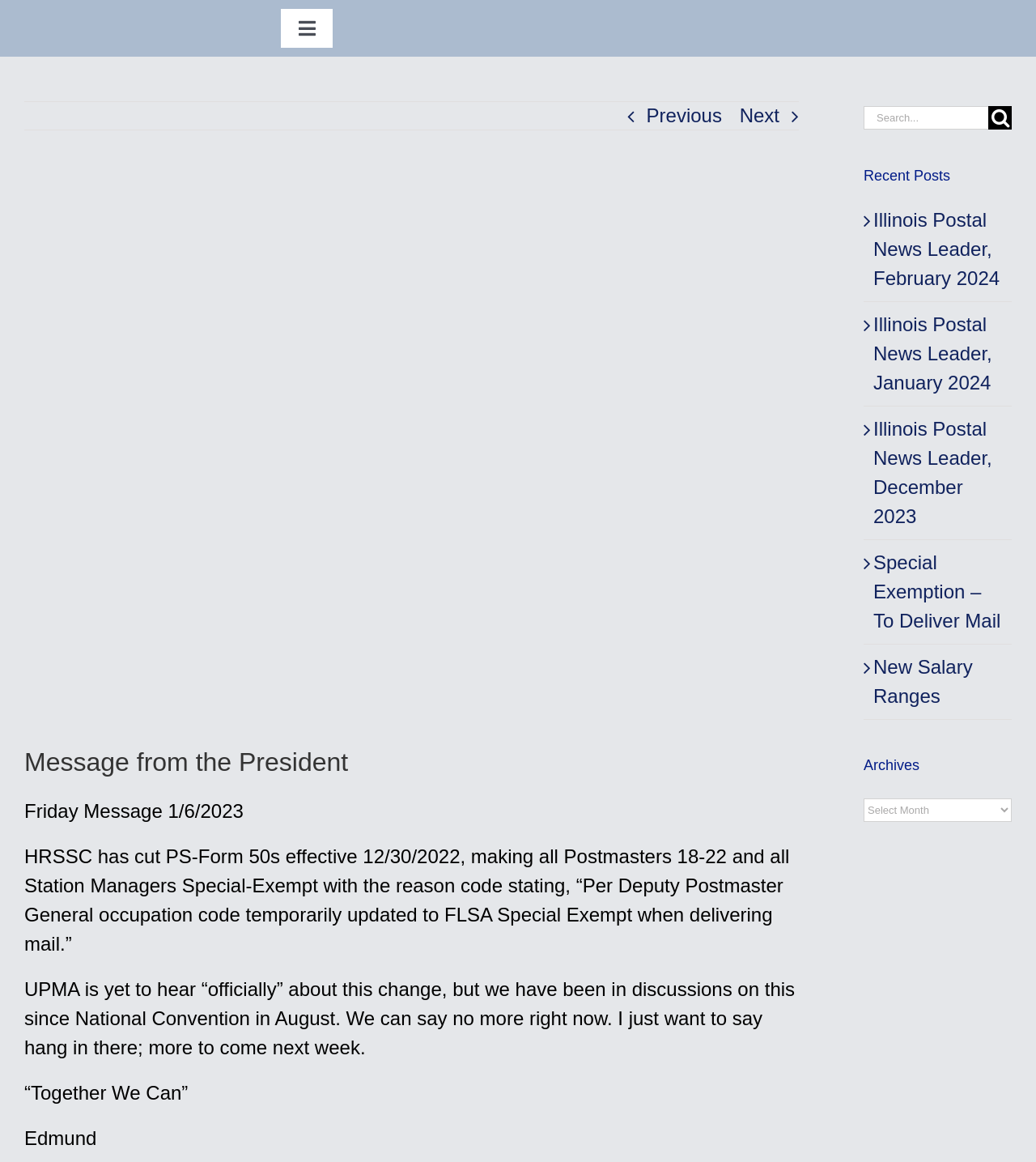Extract the bounding box coordinates of the UI element described: "aria-label="Search" value=""". Provide the coordinates in the format [left, top, right, bottom] with values ranging from 0 to 1.

[0.954, 0.091, 0.977, 0.111]